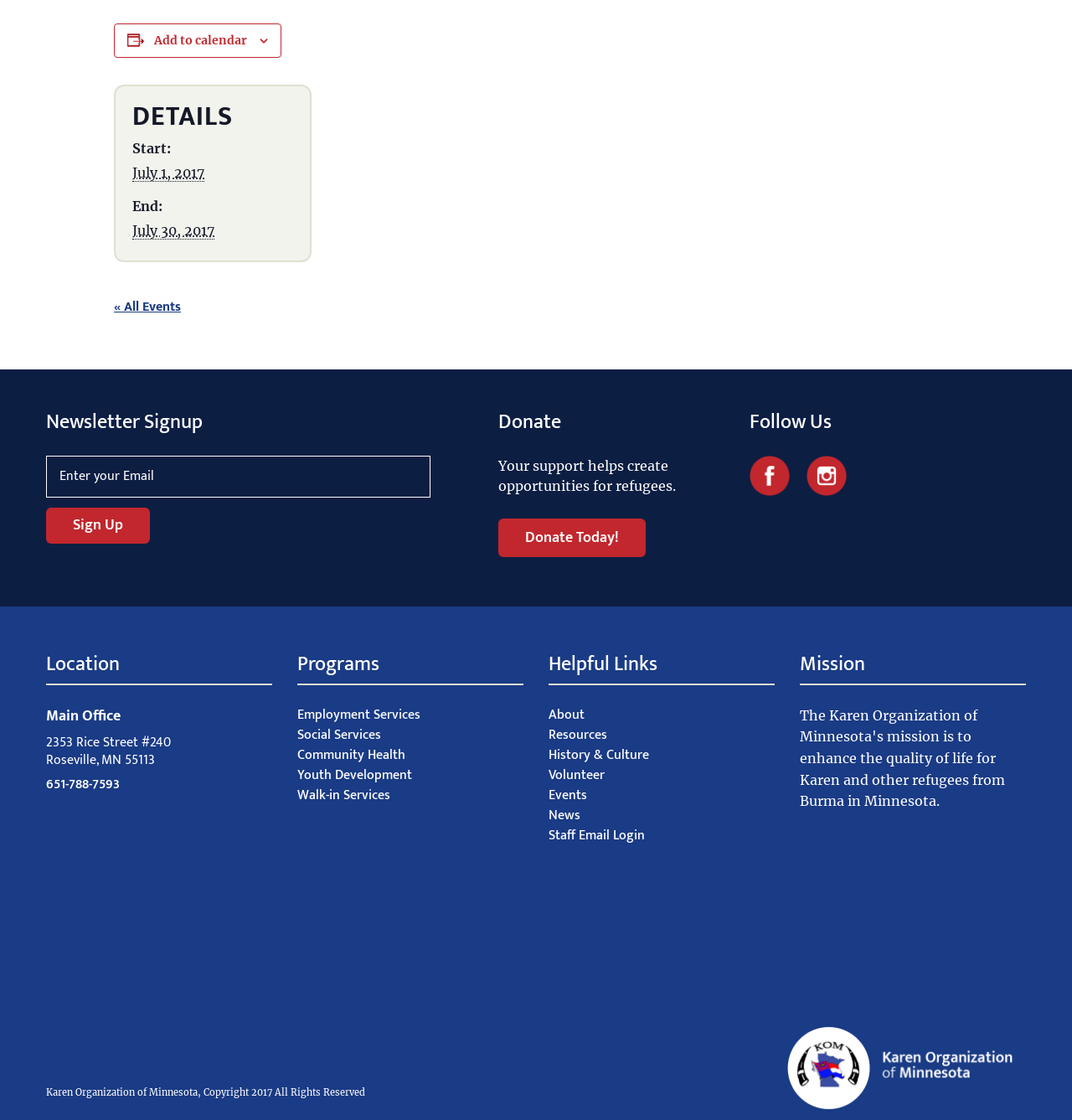Based on the image, provide a detailed response to the question:
What is the purpose of the 'Add to calendar' button?

The 'Add to calendar' button is located next to an image and a heading 'DETAILS', which suggests that it is related to an event. The button's purpose is to allow users to add the event to their calendar.